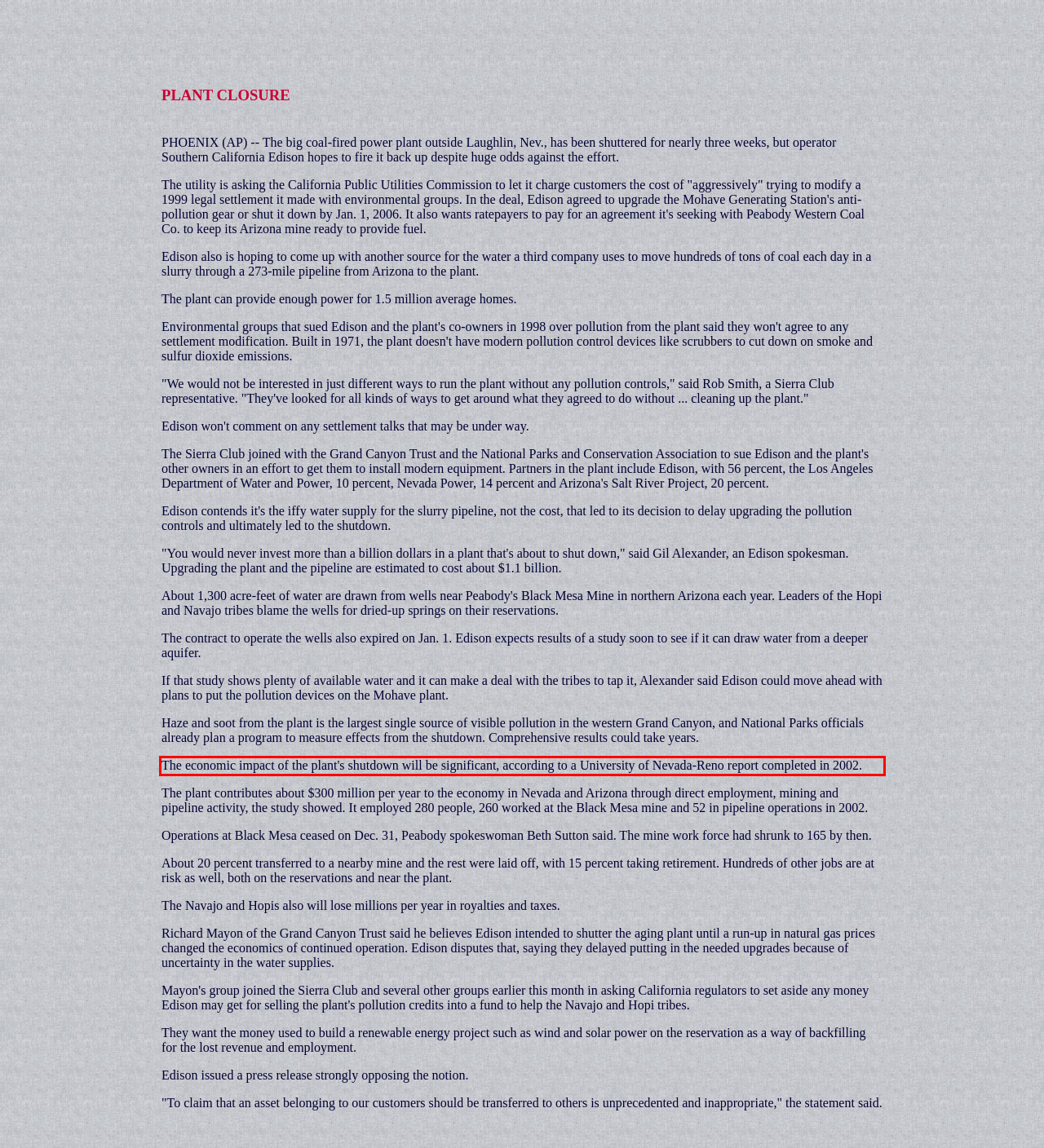Within the screenshot of a webpage, identify the red bounding box and perform OCR to capture the text content it contains.

The economic impact of the plant's shutdown will be significant, according to a University of Nevada-Reno report completed in 2002.